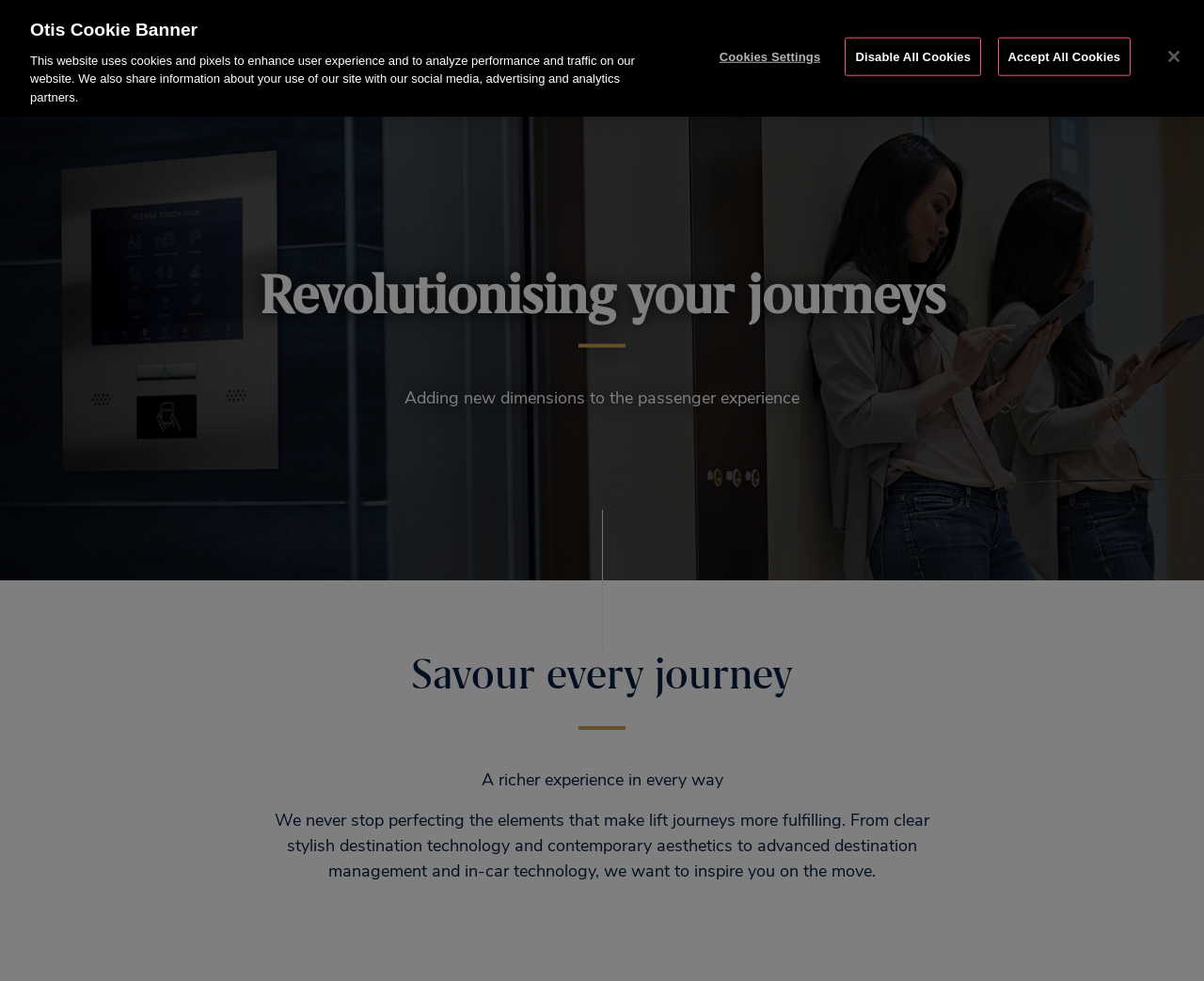Describe the entire webpage, focusing on both content and design.

The webpage is about Otis, a company that focuses on passenger experience. At the top left corner, there is a logo of Otis, accompanied by a navigation menu with links to various sections such as "PRODUCTS & SERVICES", "TOOLS & RESOURCES", "OUR COMPANY", "INVESTORS", and "CONTACT US". 

On the top right corner, there are several links, including "OTISLINE +97444296999", "CUSTOMER LOGIN", "NEWSROOM", "CAREERS", and "Global Locations", which is accompanied by a small icon. 

Below the navigation menu, there is a large banner that spans the entire width of the page, featuring a heading "Revolutionising your journeys" and a subheading "Adding new dimensions to the passenger experience". 

Further down, there is another section with a heading "Savour every journey" and a subheading "A richer experience in every way". This section is followed by a paragraph of text that describes how Otis aims to inspire passengers on the move through its technology and aesthetics.

At the very bottom of the page, there is a cookie banner that alerts users about the use of cookies and pixels on the website. The banner provides options to customize cookie settings, disable all cookies, or accept all cookies.